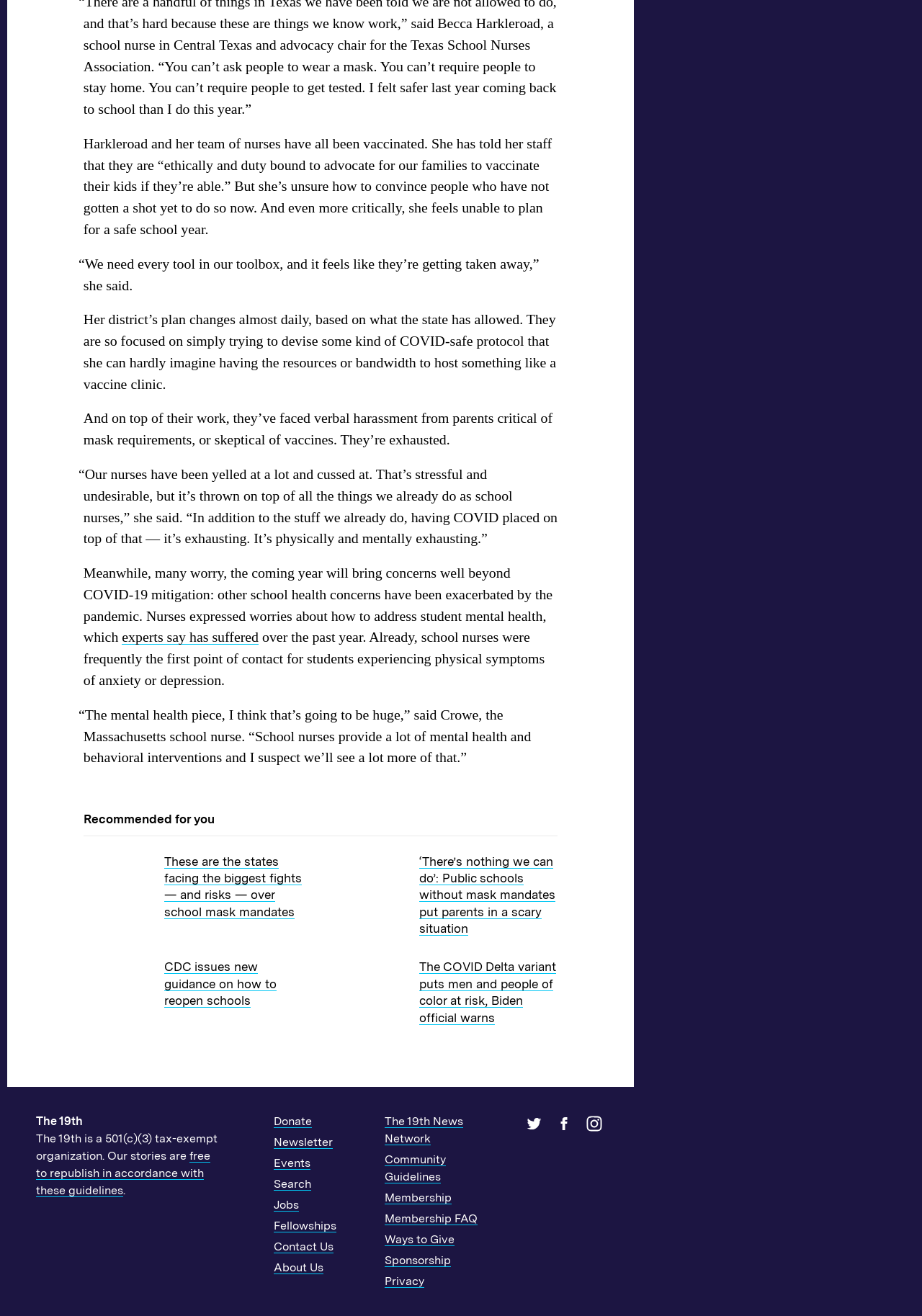Respond with a single word or phrase:
What is the name of the organization mentioned in the webpage?

The 19th